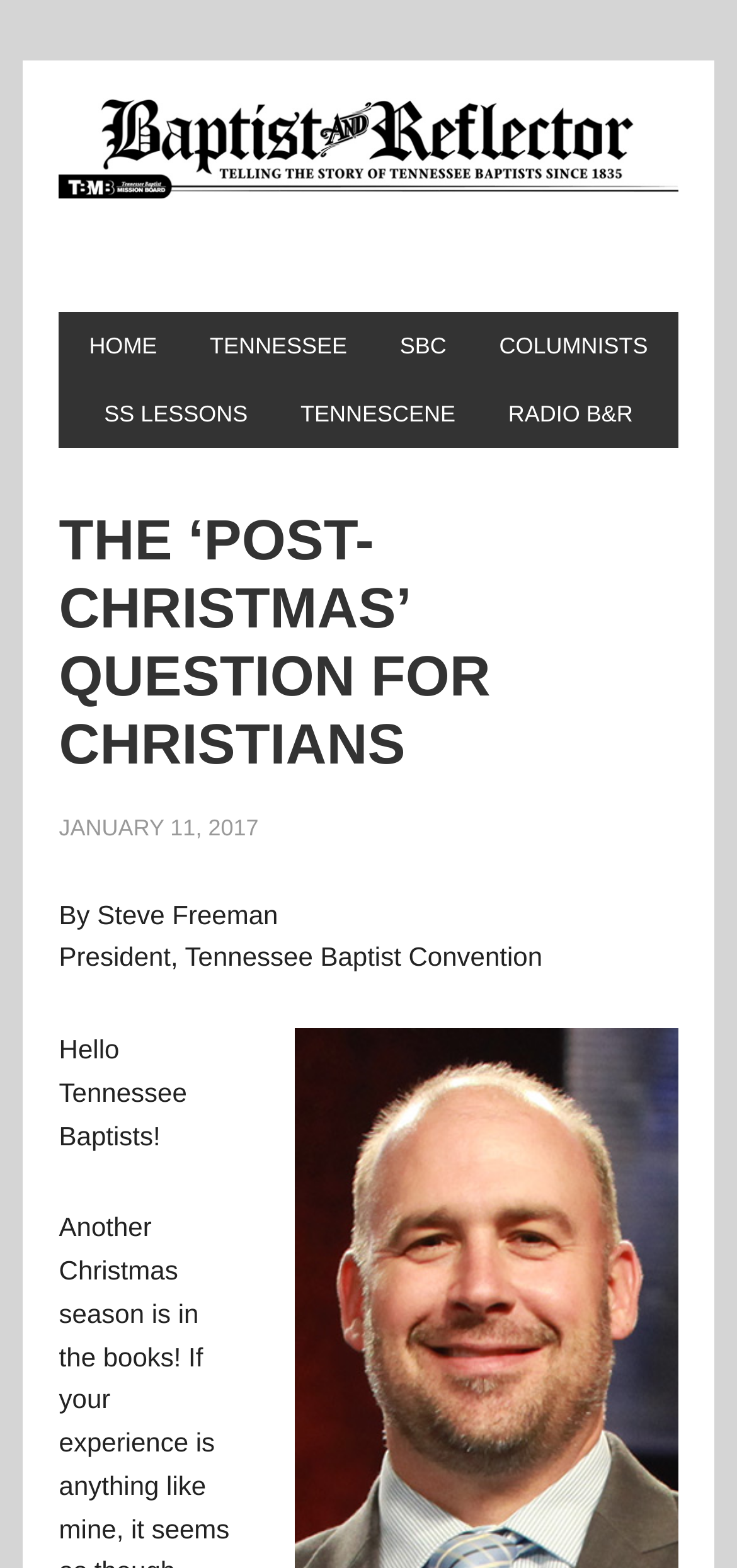Please answer the following question using a single word or phrase: What is the date of the article?

JANUARY 11, 2017